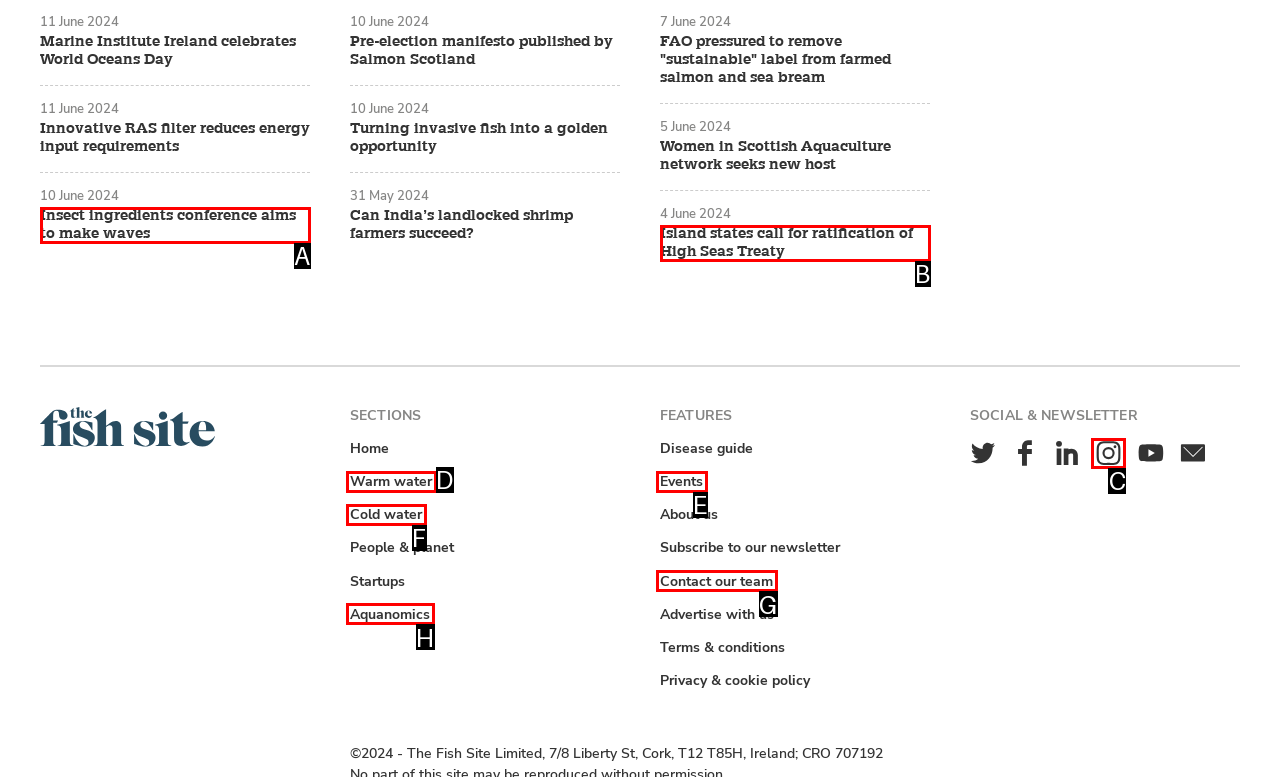Based on the given description: Books and Pairings, determine which HTML element is the best match. Respond with the letter of the chosen option.

None